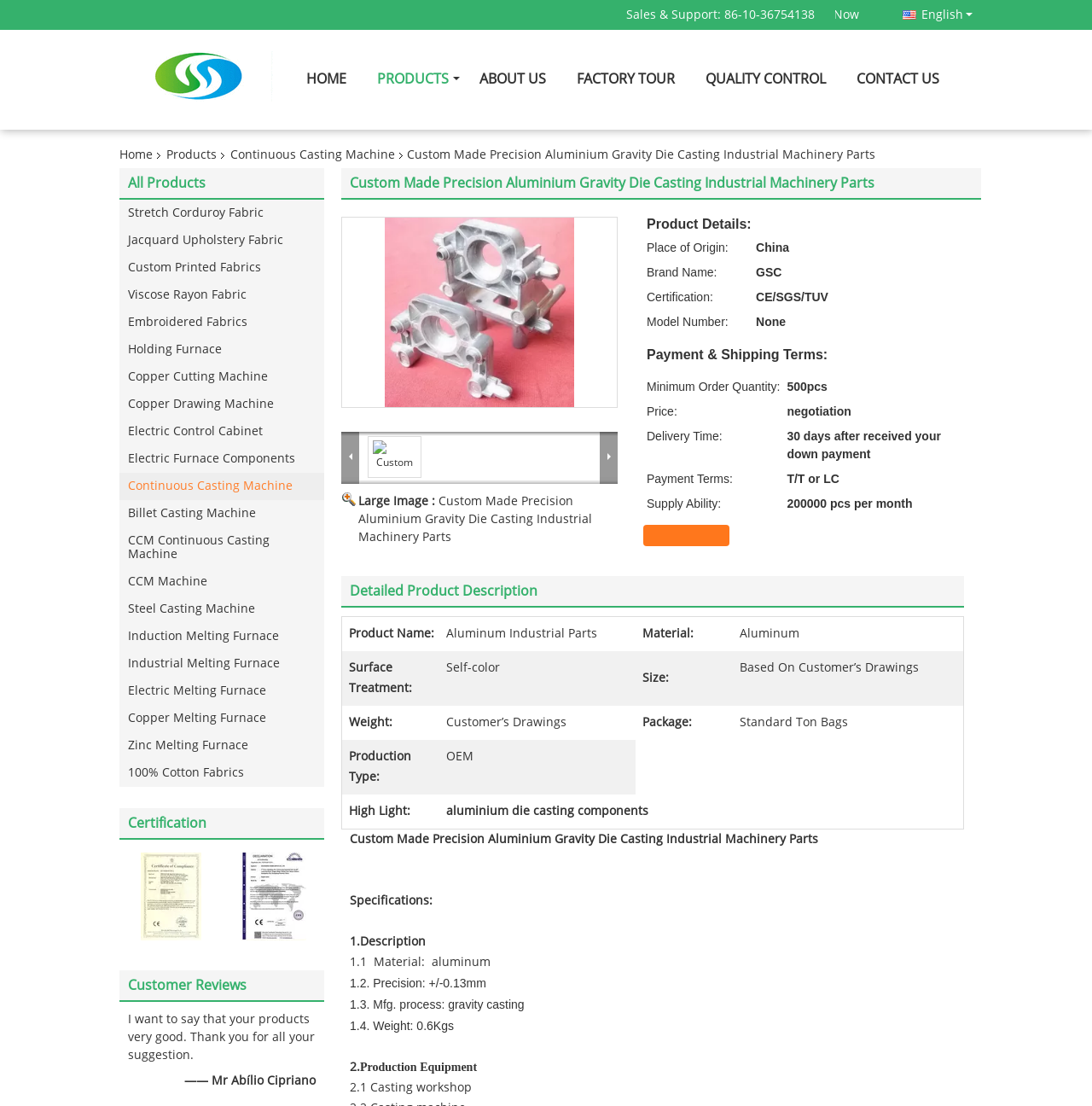Please find and generate the text of the main header of the webpage.

Custom Made Precision Aluminium Gravity Die Casting Industrial Machinery Parts